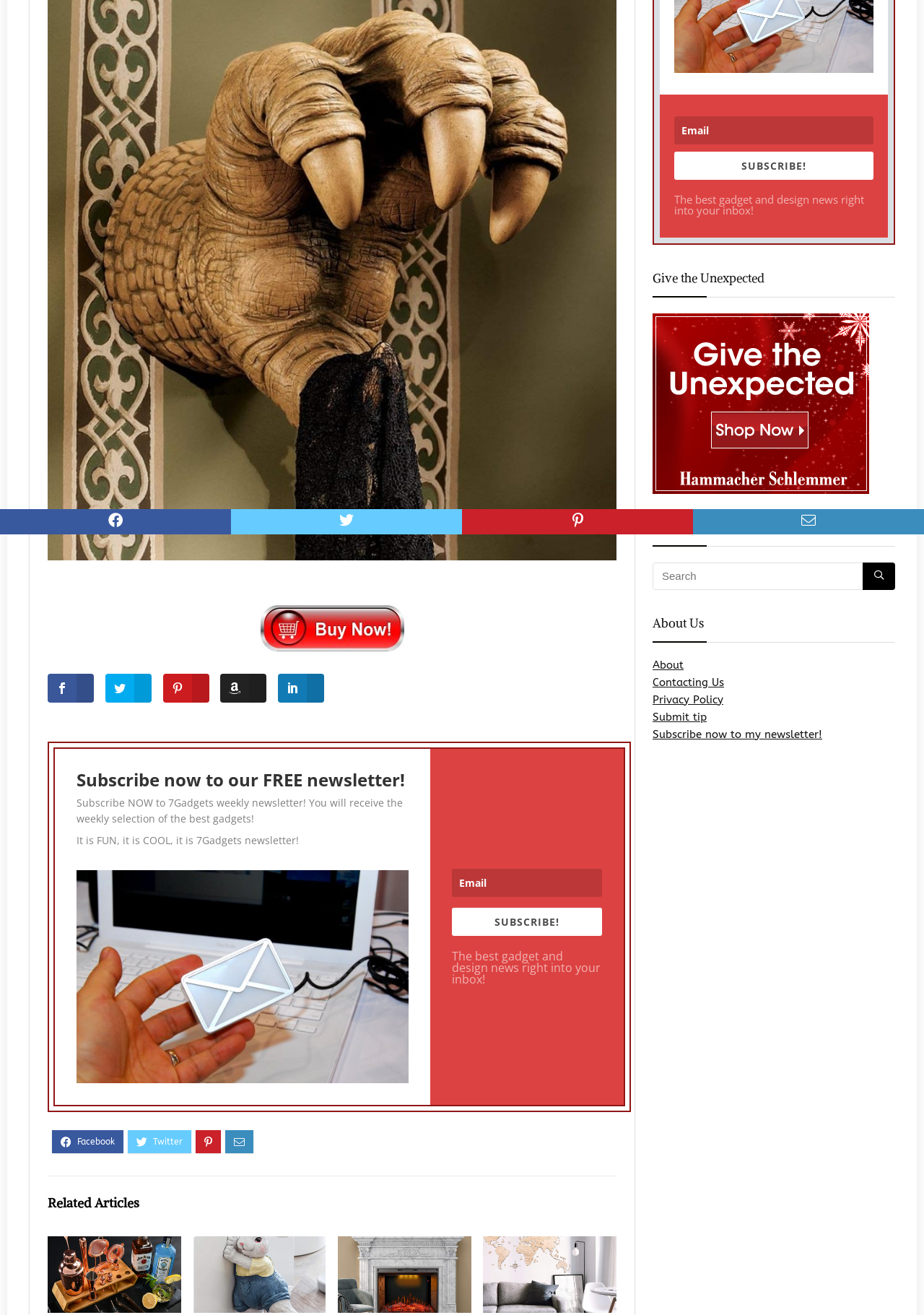Provide the bounding box for the UI element matching this description: "Submit tip".

[0.706, 0.54, 0.765, 0.55]